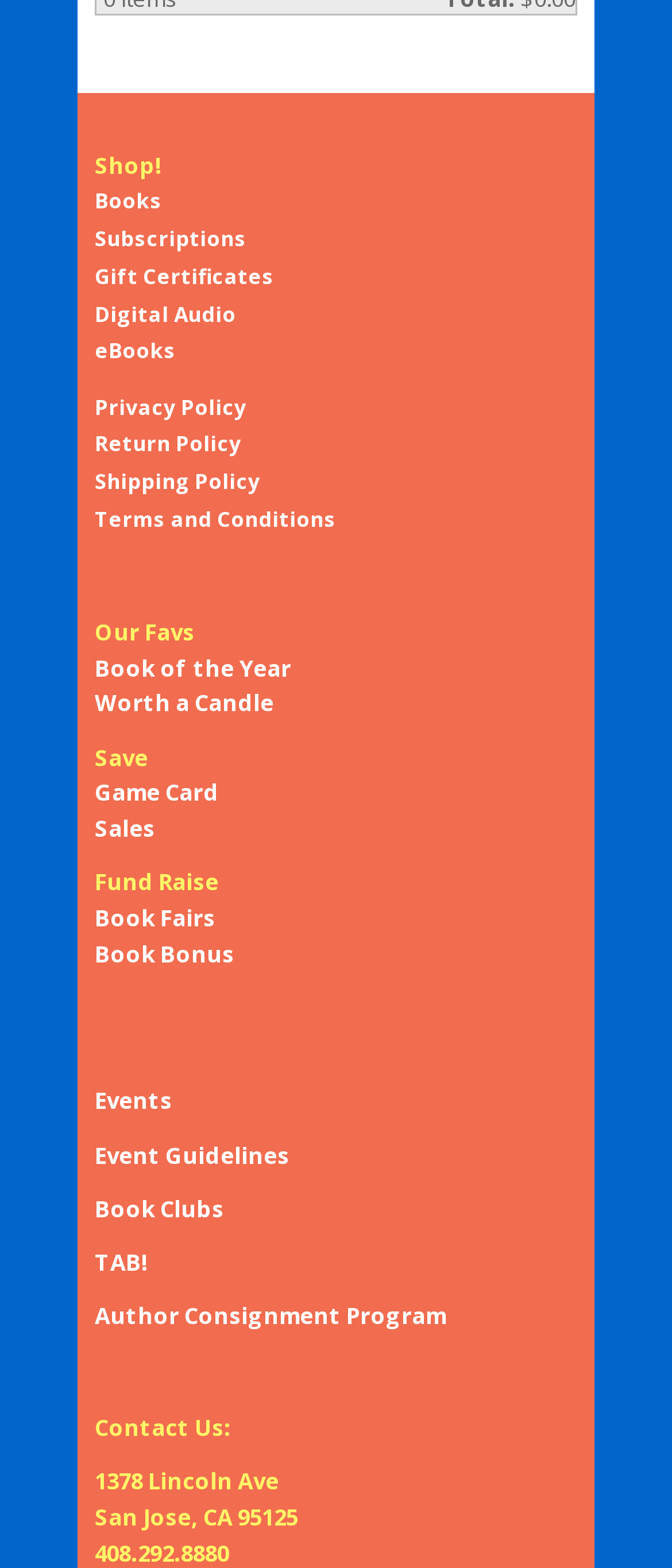Using the provided element description "title="Facebook"", determine the bounding box coordinates of the UI element.

None